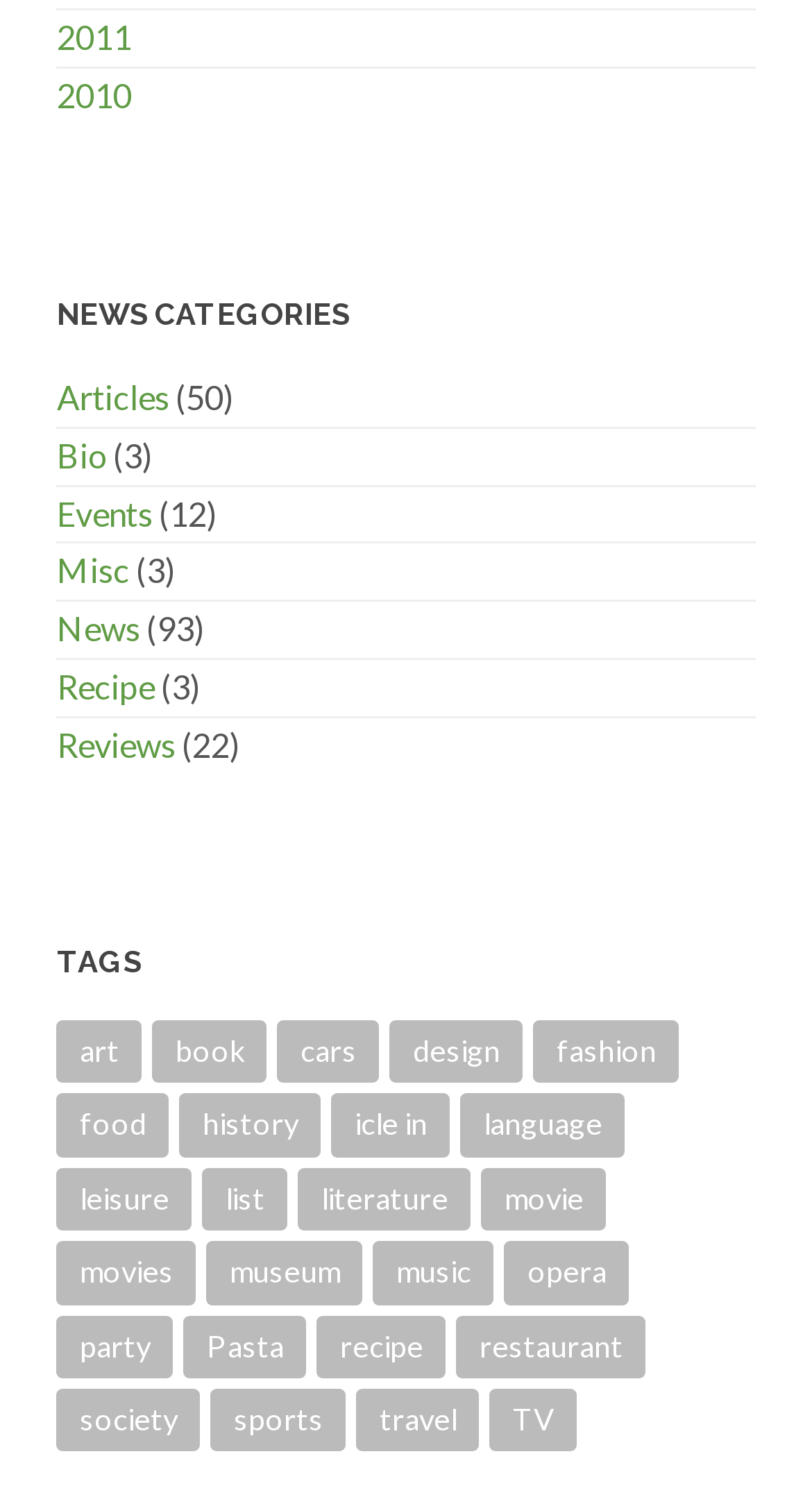Please indicate the bounding box coordinates of the element's region to be clicked to achieve the instruction: "Click on the 'art' tag". Provide the coordinates as four float numbers between 0 and 1, i.e., [left, top, right, bottom].

[0.07, 0.685, 0.175, 0.728]